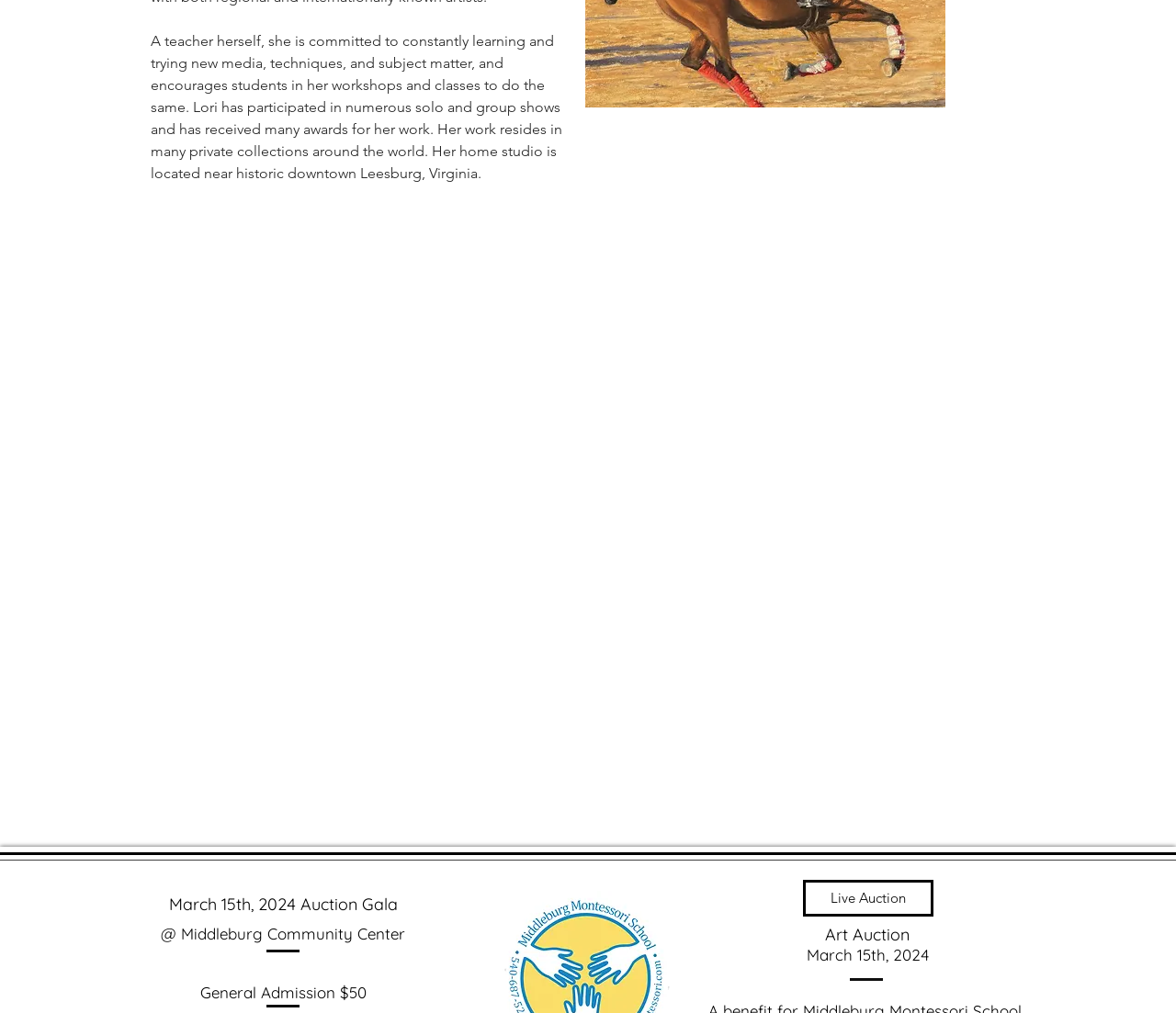Identify and provide the bounding box coordinates of the UI element described: "Live Auction". The coordinates should be formatted as [left, top, right, bottom], with each number being a float between 0 and 1.

[0.683, 0.869, 0.794, 0.905]